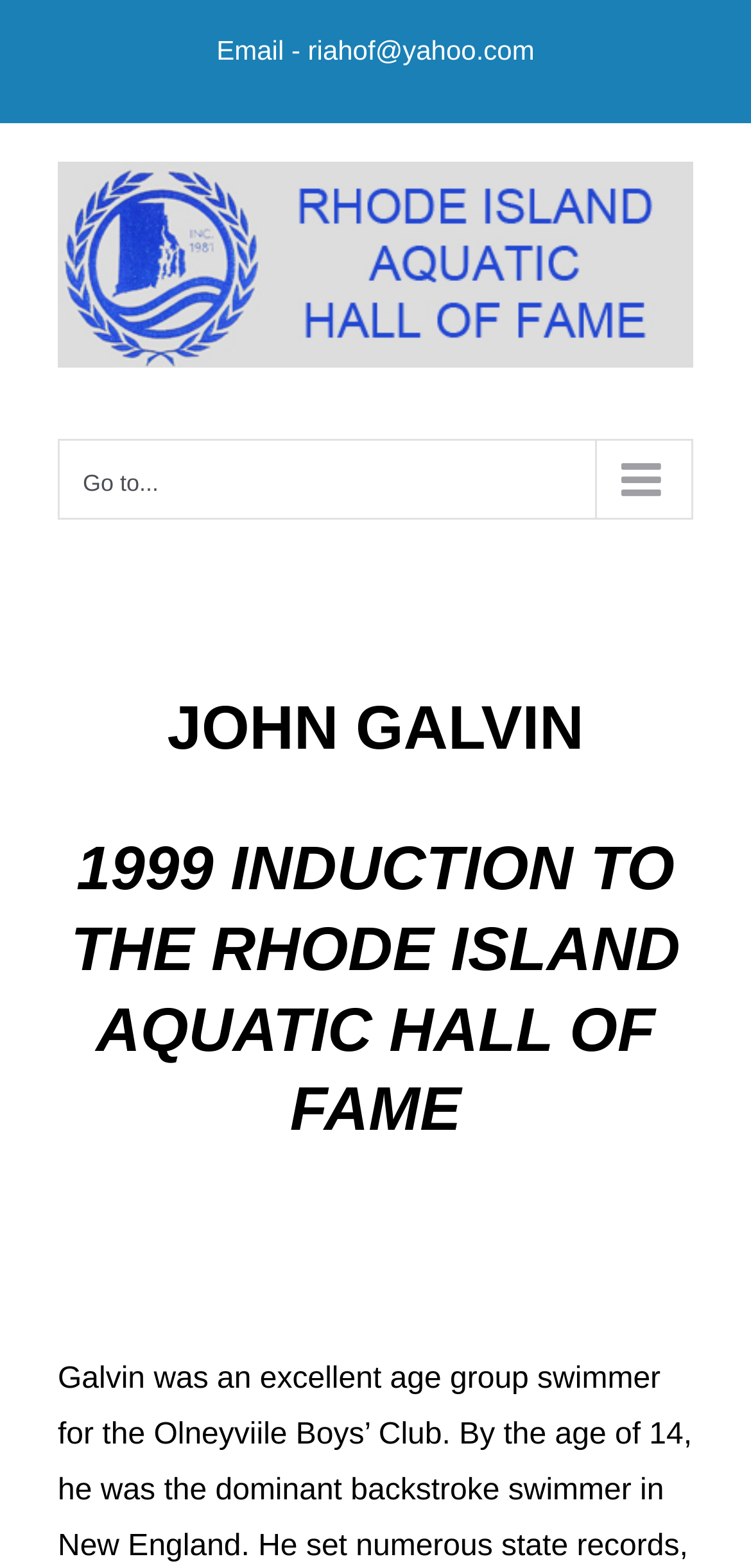Answer the question using only a single word or phrase: 
What is the name of the person inducted?

John Galvin